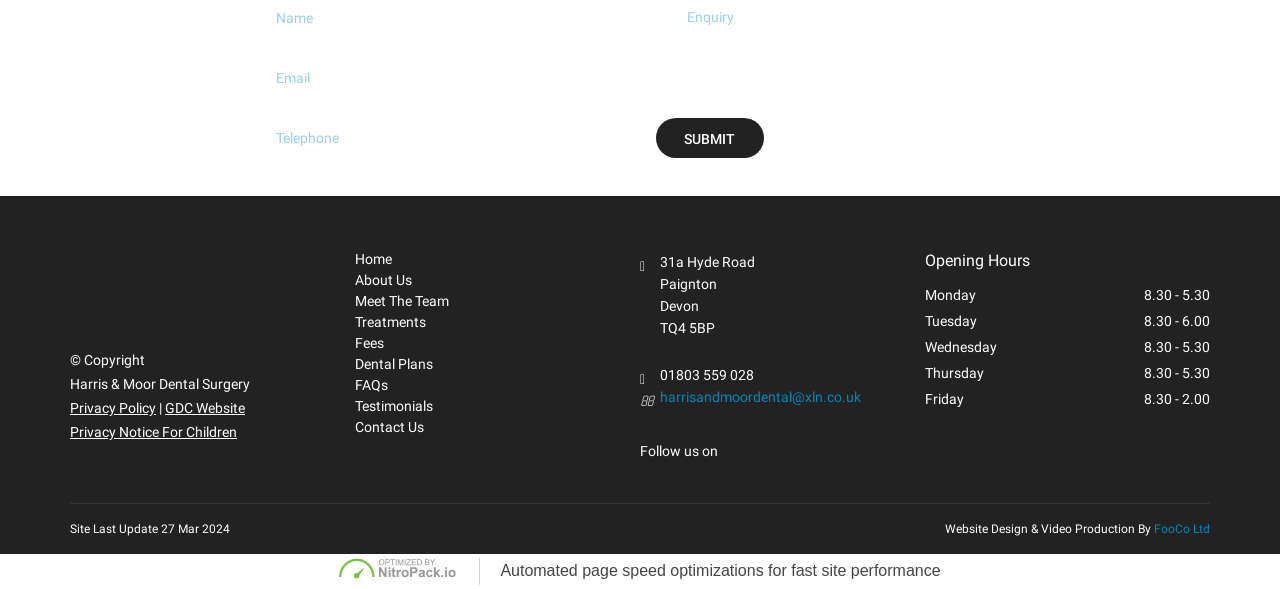Locate the bounding box coordinates of the clickable area to execute the instruction: "Visit home page". Provide the coordinates as four float numbers between 0 and 1, represented as [left, top, right, bottom].

[0.277, 0.426, 0.306, 0.453]